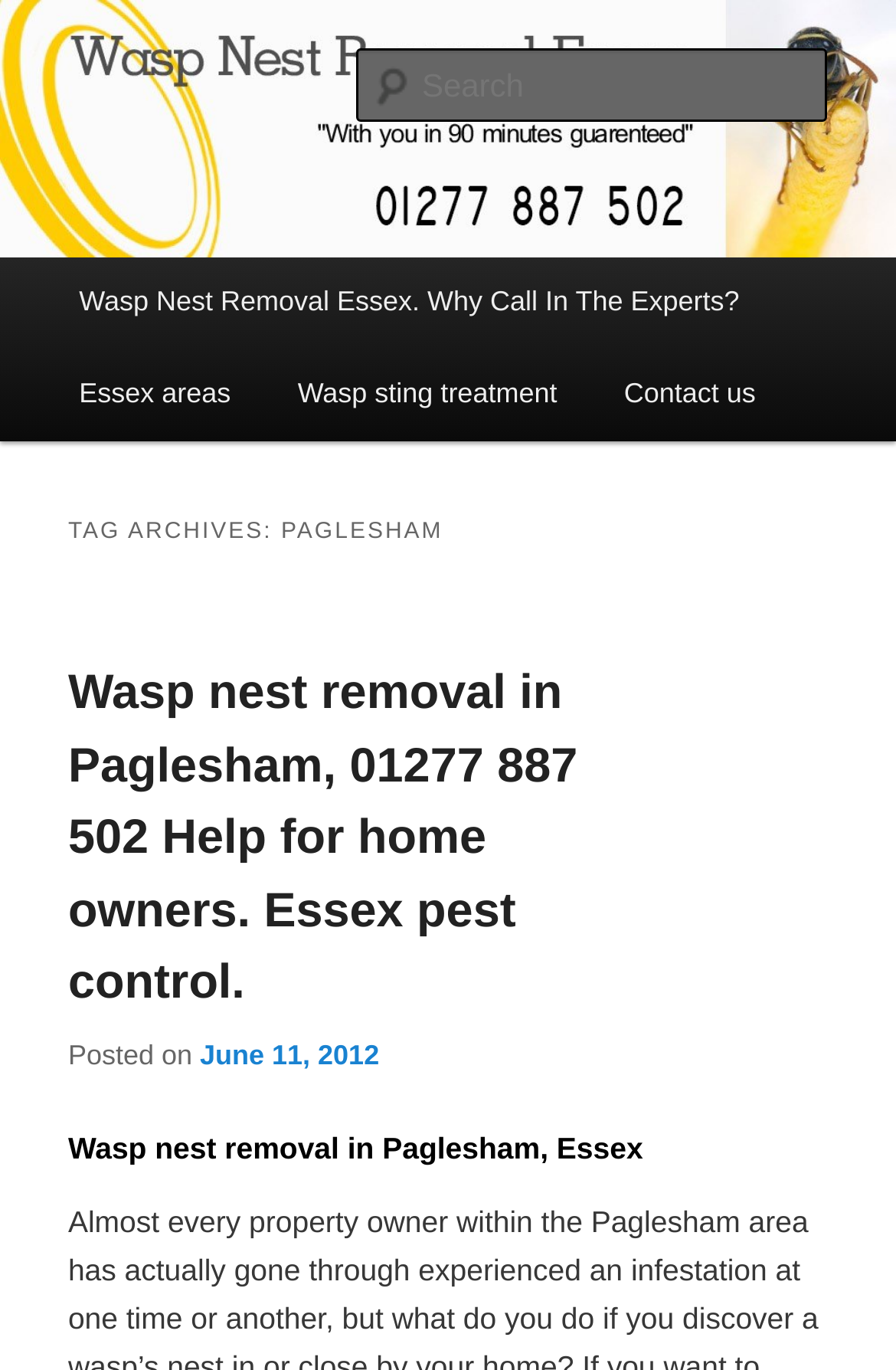Describe the webpage meticulously, covering all significant aspects.

The webpage is about Paglesham, specifically focusing on wasp nest removal services in the area. At the top left corner, there are two links, "Skip to primary content" and "Skip to secondary content", which allow users to navigate to the main content areas. 

Below these links, there is a horizontal menu bar with a link to the main page, followed by a search textbox on the right side. The main menu is divided into four sections: "Wasp Nest Removal Essex. Why Call In The Experts?", "Essex areas", "Wasp sting treatment", and "Contact us".

The main content area is divided into two sections. The first section has a heading "TAG ARCHIVES: PAGLESHAM" and contains an article about wasp nest removal in Paglesham. The article has a heading "Wasp nest removal in Paglesham, 01277 887 502 Help for home owners. Essex pest control." and a link to the same title. Below the article title, there is a posted date "June 11, 2012". 

The second section has a heading "Wasp nest removal in Paglesham, Essex" and likely contains more information about the service. Overall, the webpage is focused on providing information and services related to wasp nest removal in Paglesham, Essex.